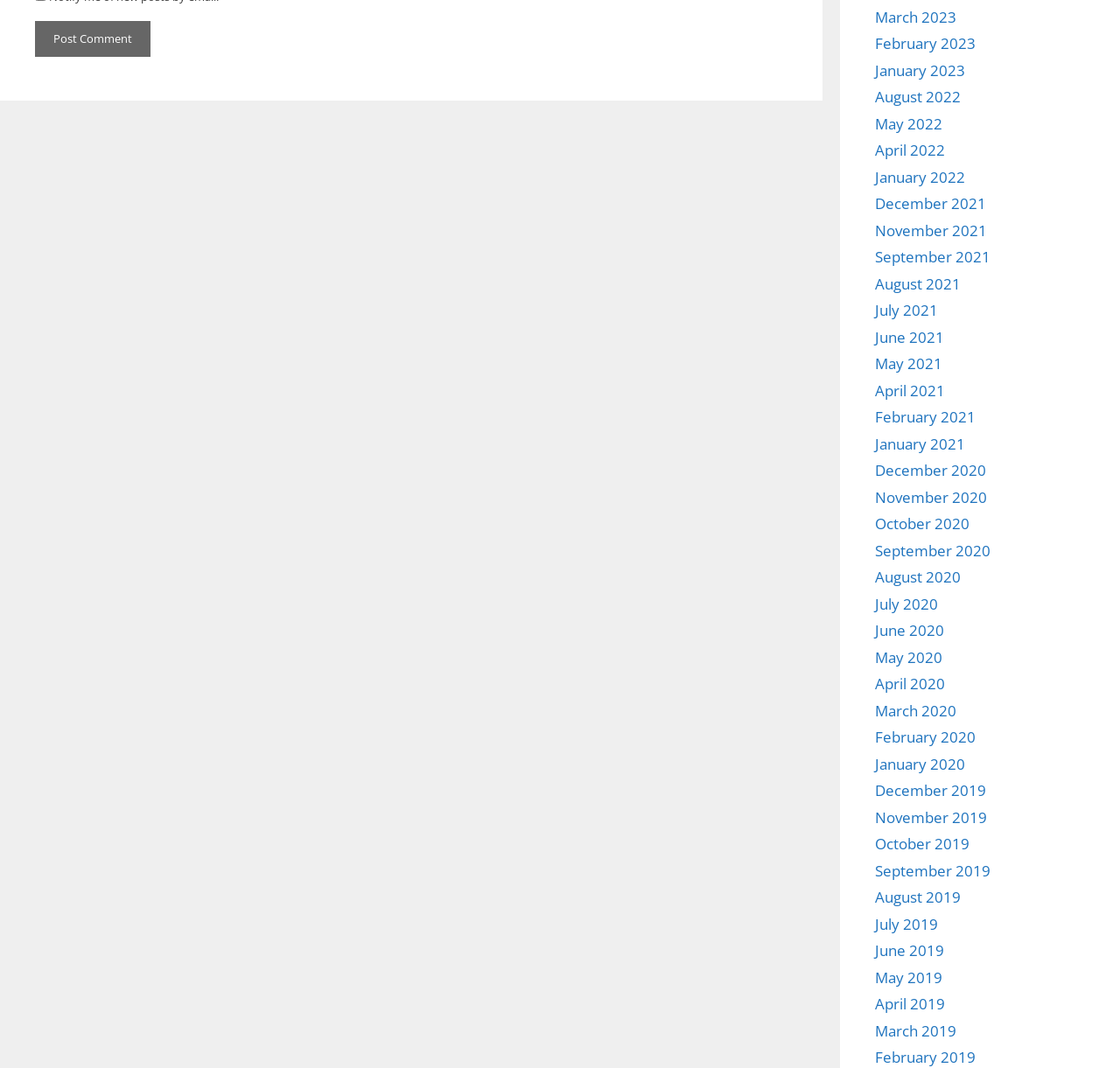Specify the bounding box coordinates of the area that needs to be clicked to achieve the following instruction: "View posts from March 2023".

[0.781, 0.006, 0.854, 0.025]